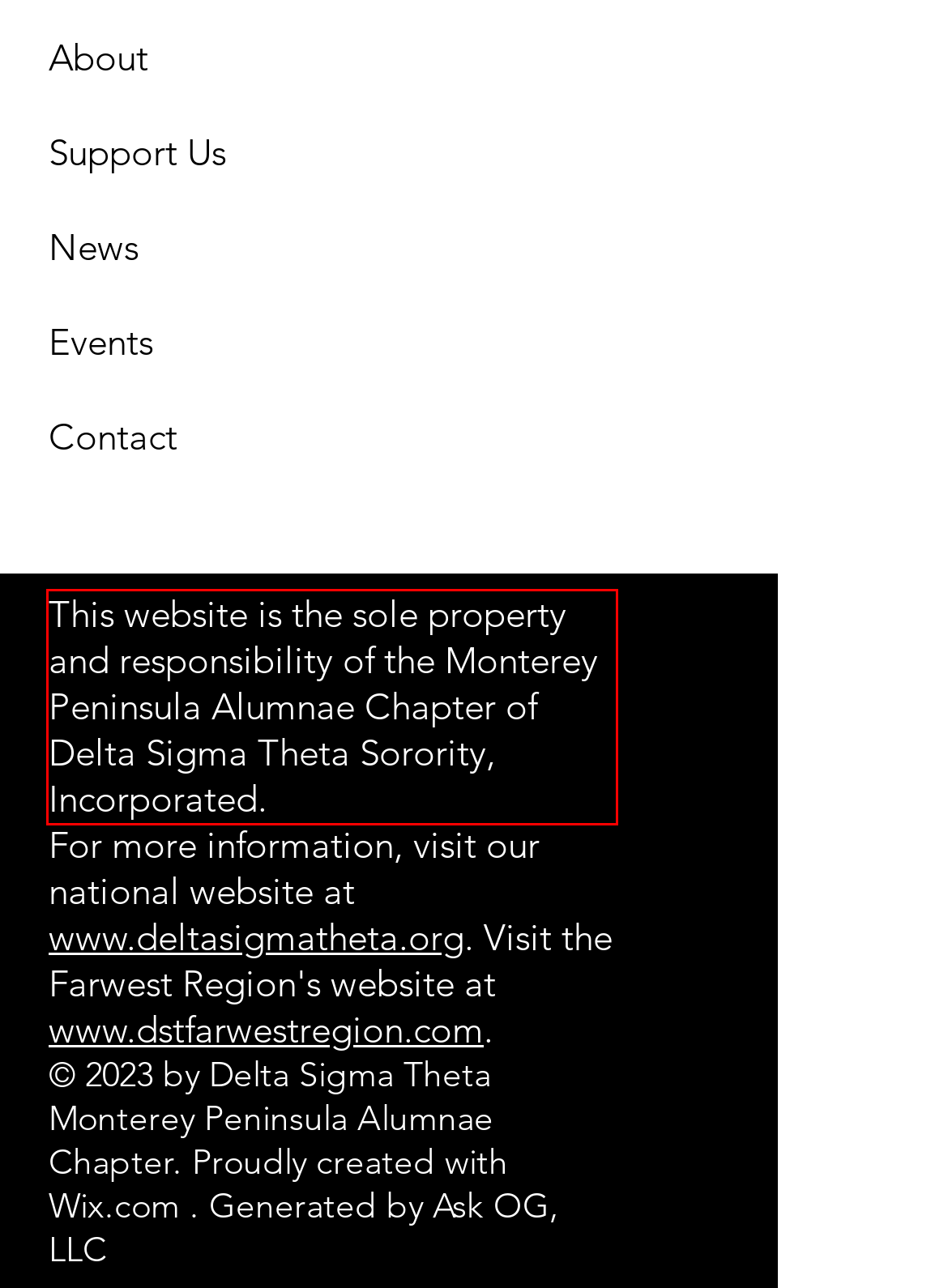Identify the text inside the red bounding box on the provided webpage screenshot by performing OCR.

This website is the sole property and responsibility of the Monterey Peninsula Alumnae Chapter of Delta Sigma Theta Sorority, Incorporated.